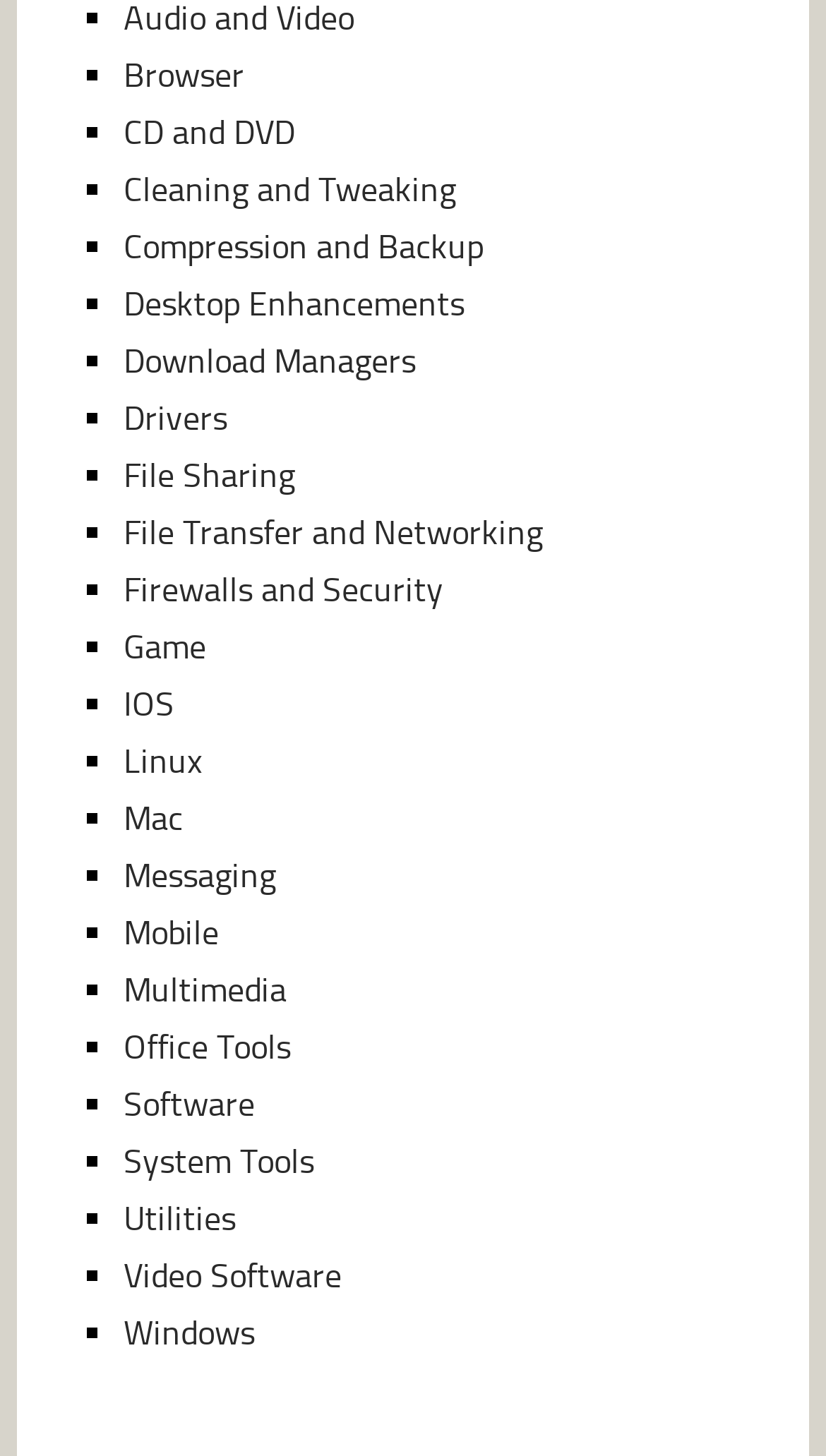Predict the bounding box coordinates of the area that should be clicked to accomplish the following instruction: "View Utilities". The bounding box coordinates should consist of four float numbers between 0 and 1, i.e., [left, top, right, bottom].

[0.15, 0.822, 0.286, 0.85]